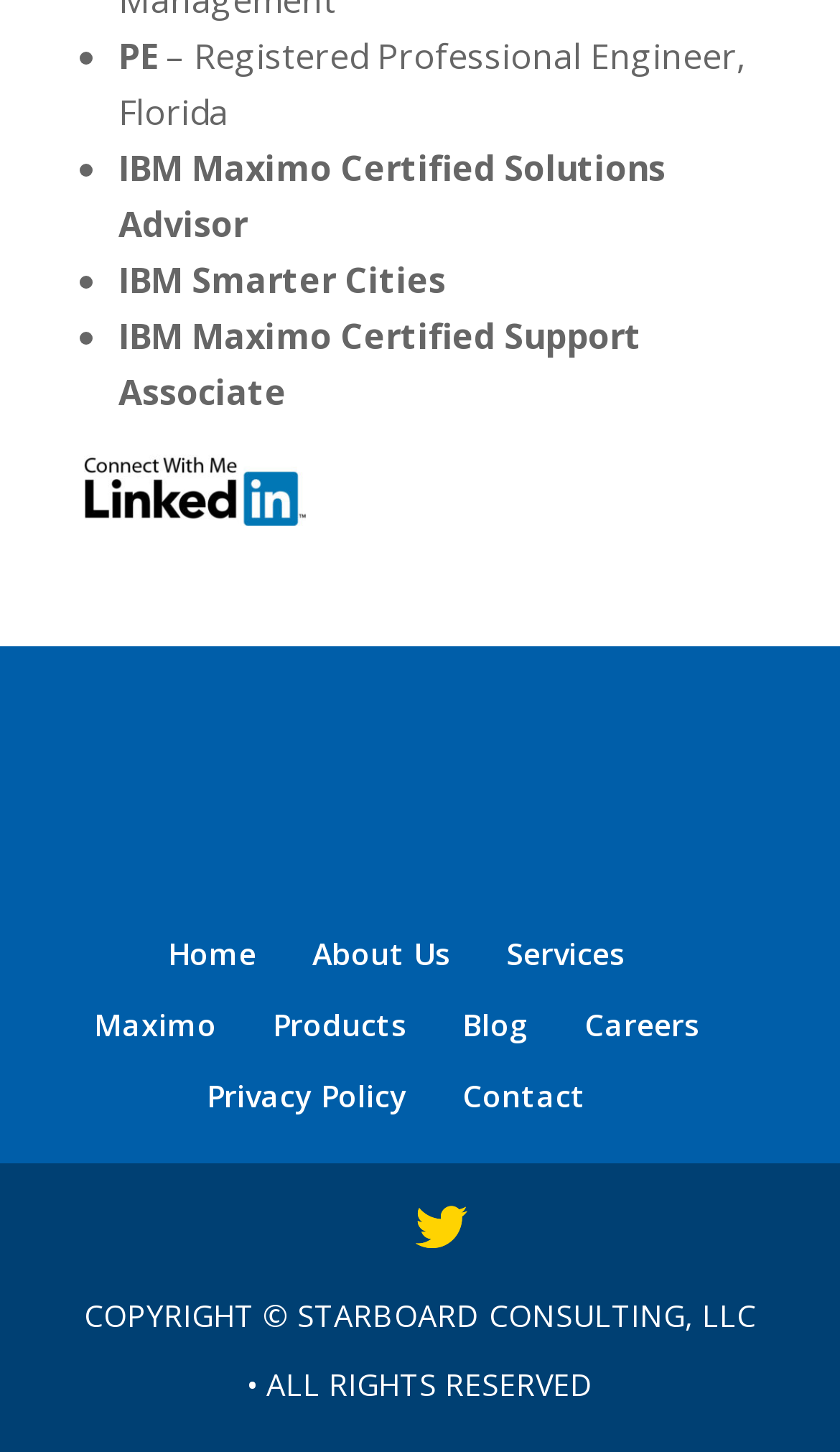Can you give a comprehensive explanation to the question given the content of the image?
What is the certification mentioned in the third bullet point?

The third bullet point in the list has a list marker '•' followed by the text 'IBM Smarter Cities'. Therefore, the certification mentioned is IBM Smarter Cities.